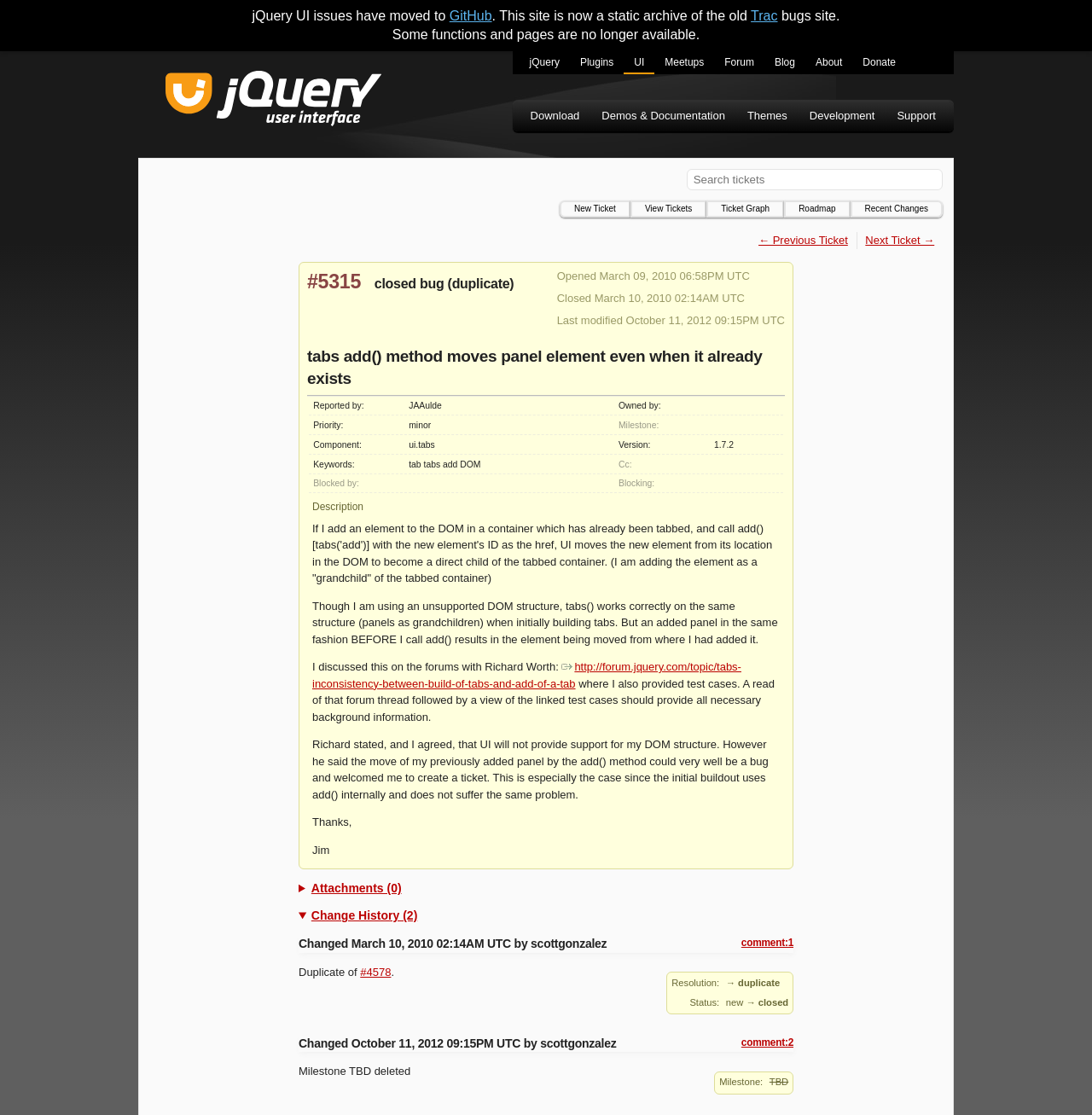Determine the bounding box of the UI component based on this description: "placeholder="Search tickets"". The bounding box coordinates should be four float values between 0 and 1, i.e., [left, top, right, bottom].

[0.629, 0.151, 0.863, 0.171]